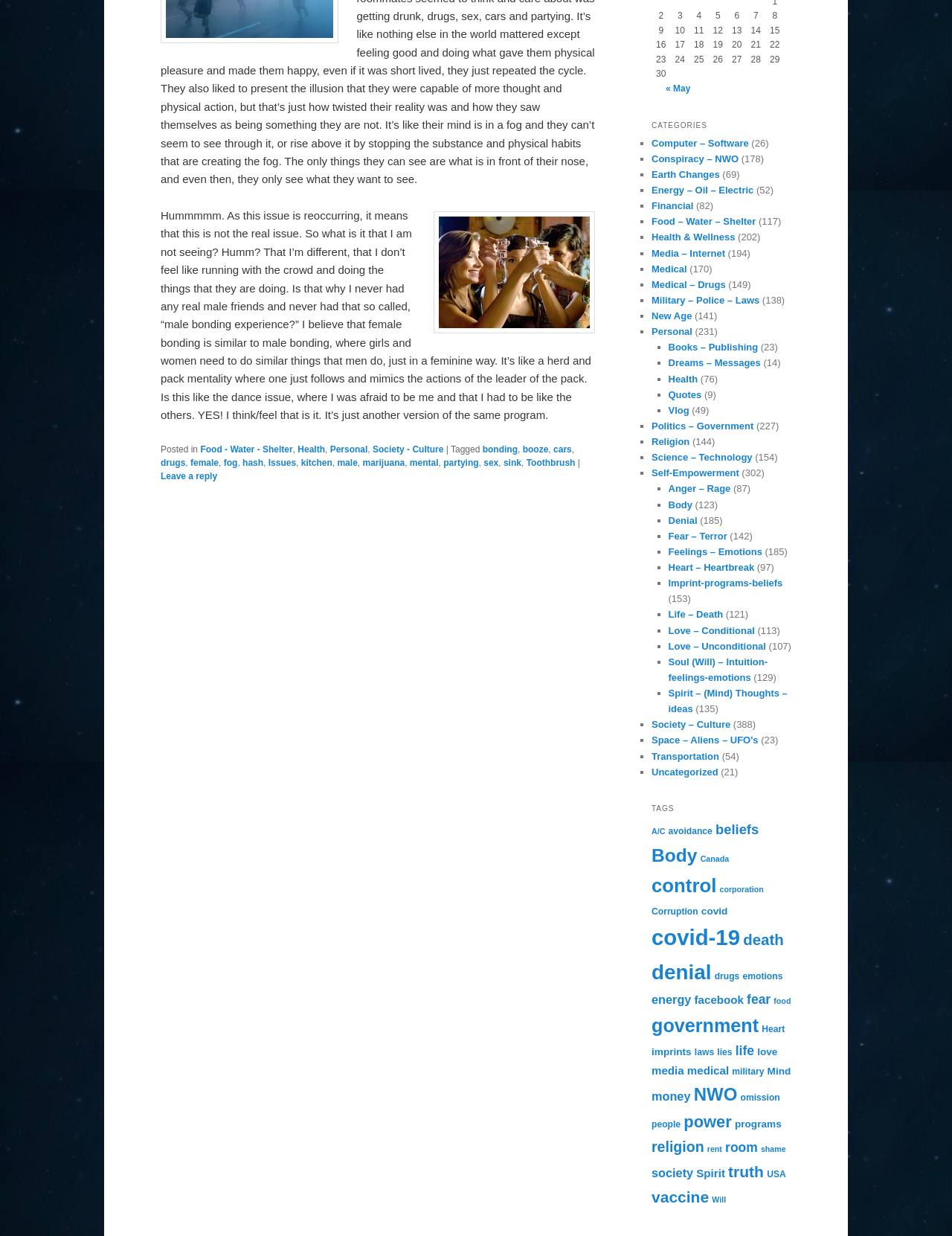How many categories are listed?
Using the visual information from the image, give a one-word or short-phrase answer.

At least 2